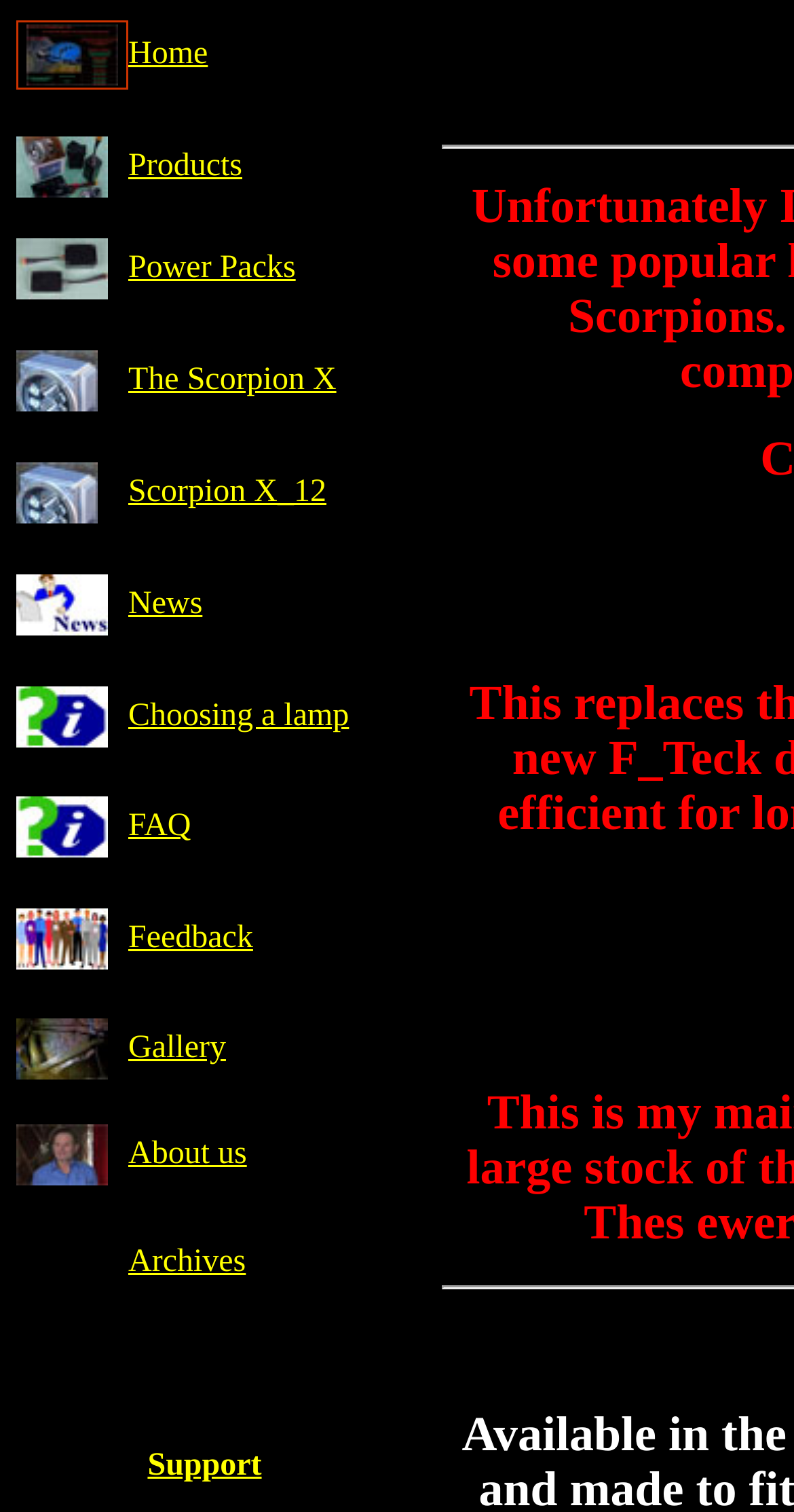Determine the bounding box coordinates for the area that should be clicked to carry out the following instruction: "View Products".

[0.162, 0.099, 0.305, 0.122]